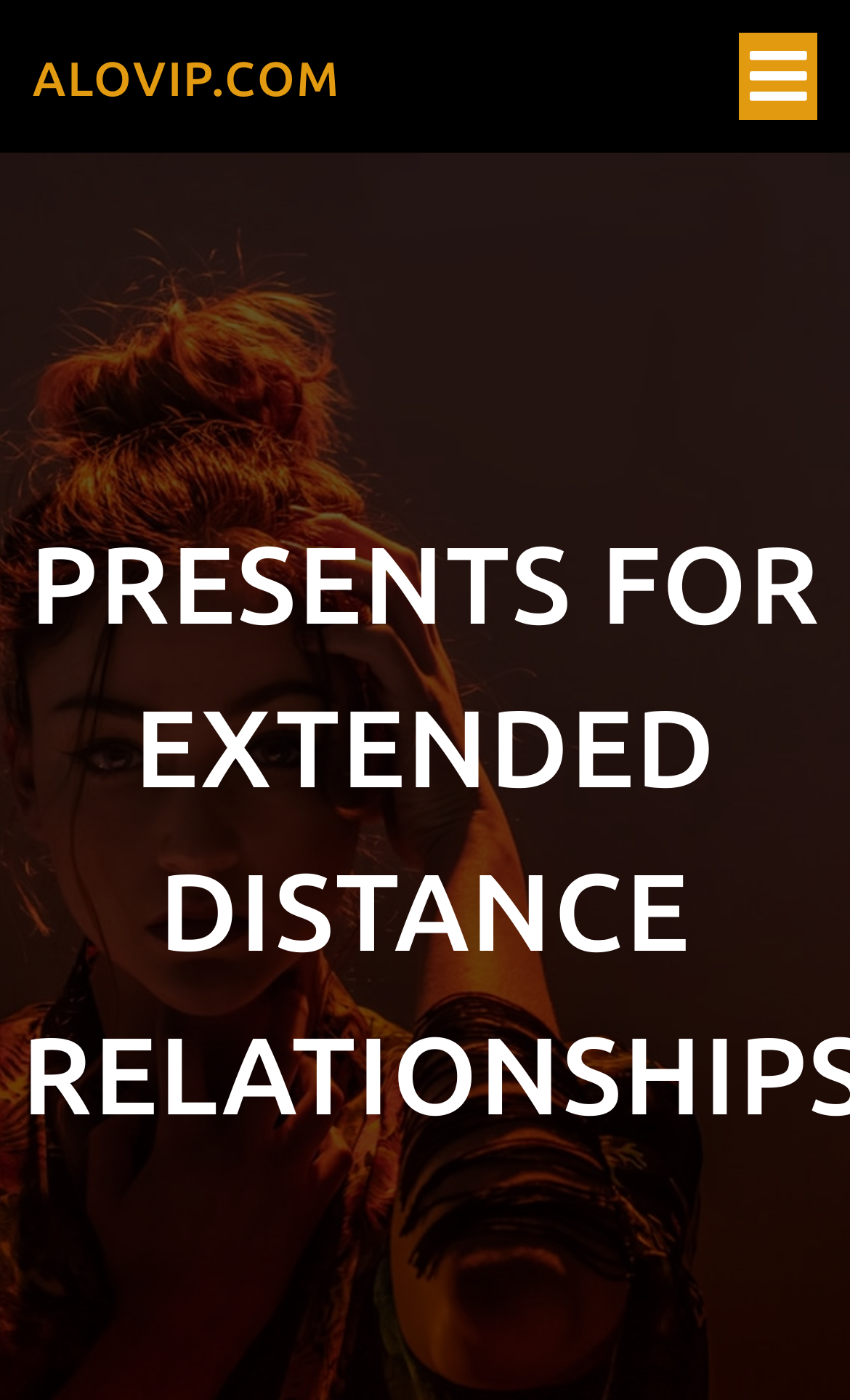Bounding box coordinates should be in the format (top-left x, top-left y, bottom-right x, bottom-right y) and all values should be floating point numbers between 0 and 1. Determine the bounding box coordinate for the UI element described as: AloViP.Com

[0.038, 0.029, 0.5, 0.08]